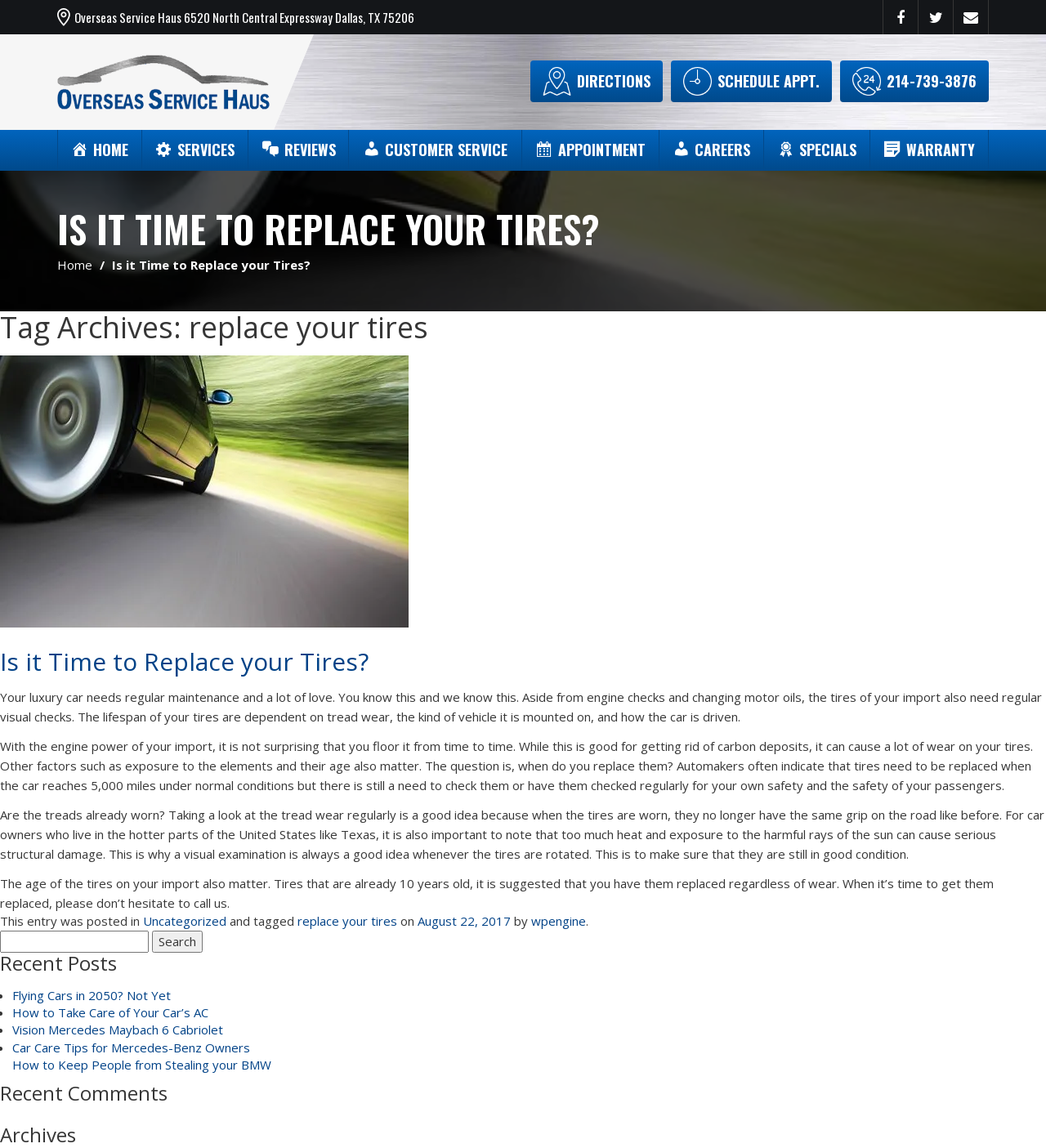Please specify the bounding box coordinates for the clickable region that will help you carry out the instruction: "Check the 'Recent Posts'".

[0.0, 0.83, 1.0, 0.849]